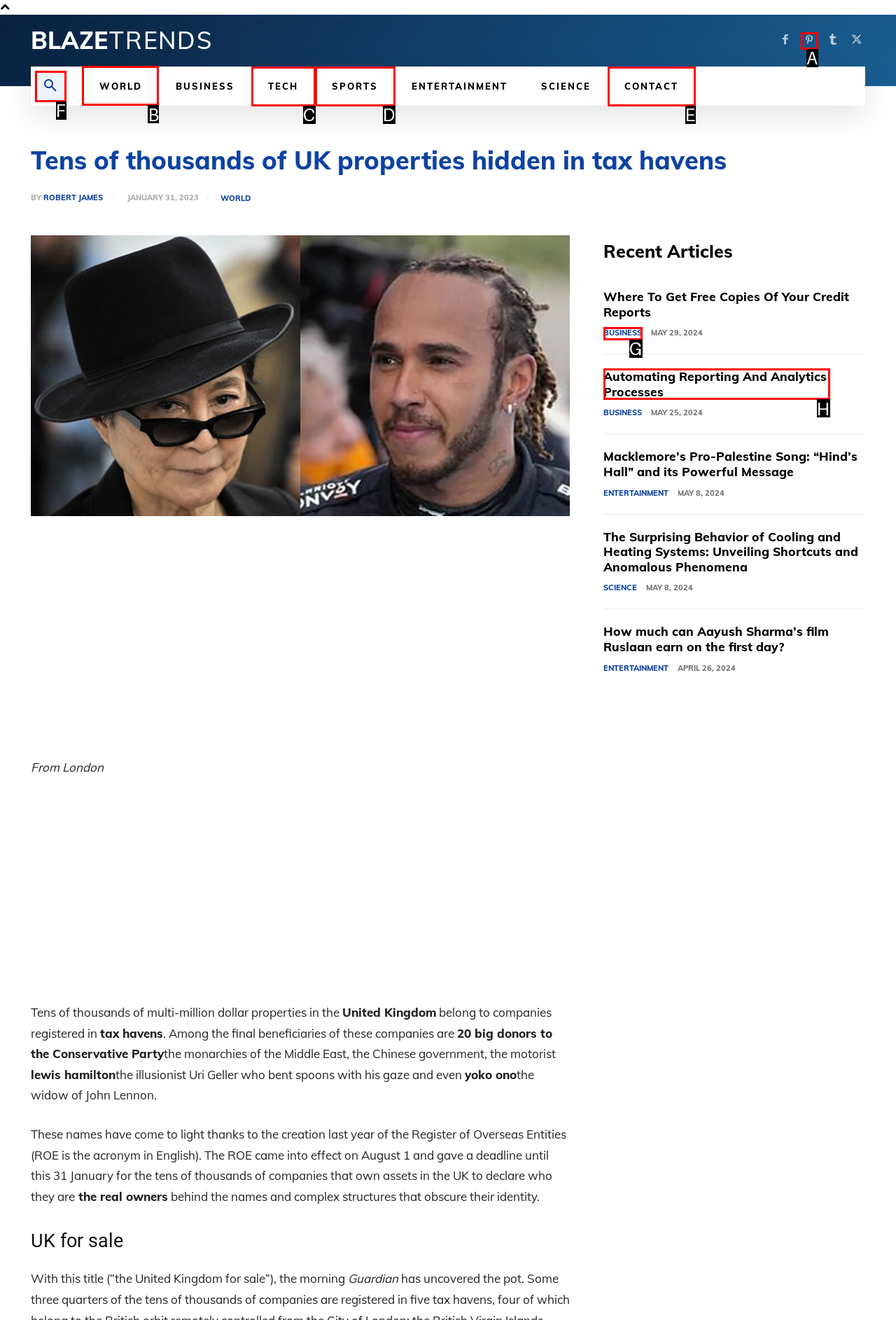To perform the task "Visit the 'WORLD' section", which UI element's letter should you select? Provide the letter directly.

B